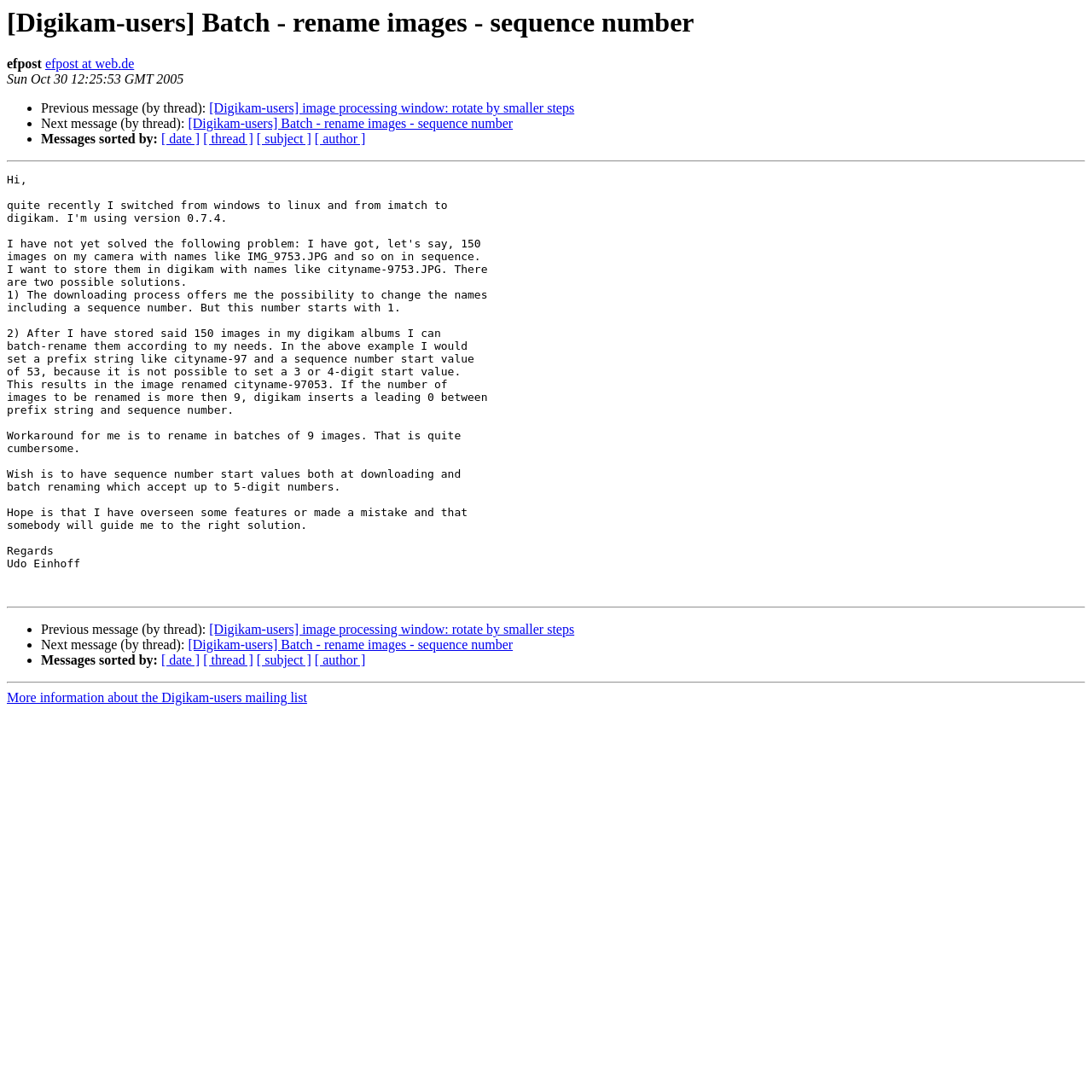Provide a single word or phrase answer to the question: 
What are the options to sort messages by?

date, thread, subject, author